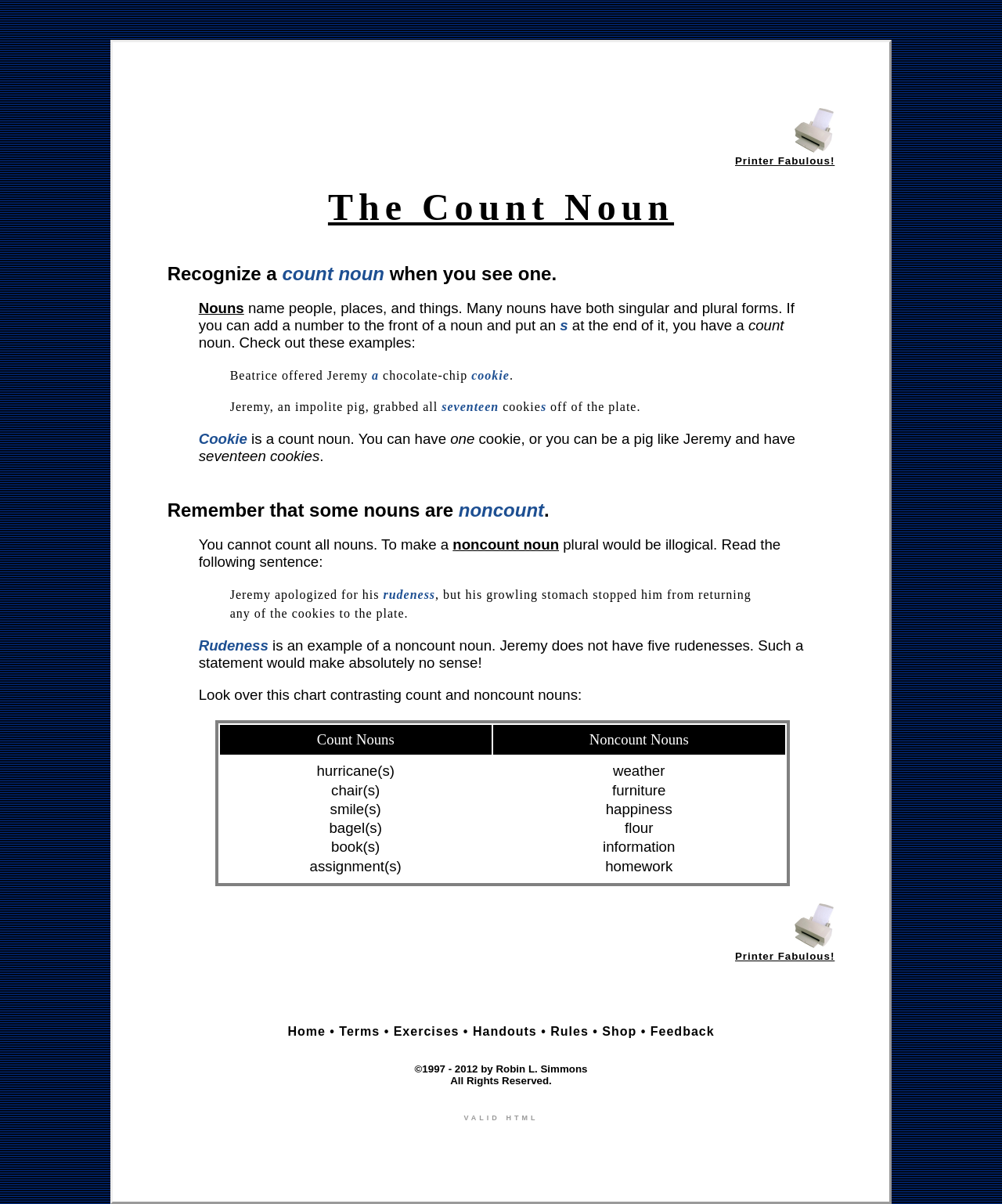Locate the bounding box coordinates of the clickable part needed for the task: "View the 'Documentation / How to' section".

None